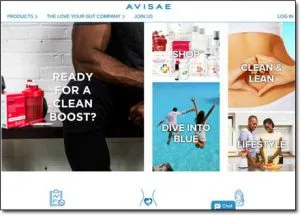Please answer the following question using a single word or phrase: What is the focus of the CLEAN & LEAN section?

fitness and health initiatives